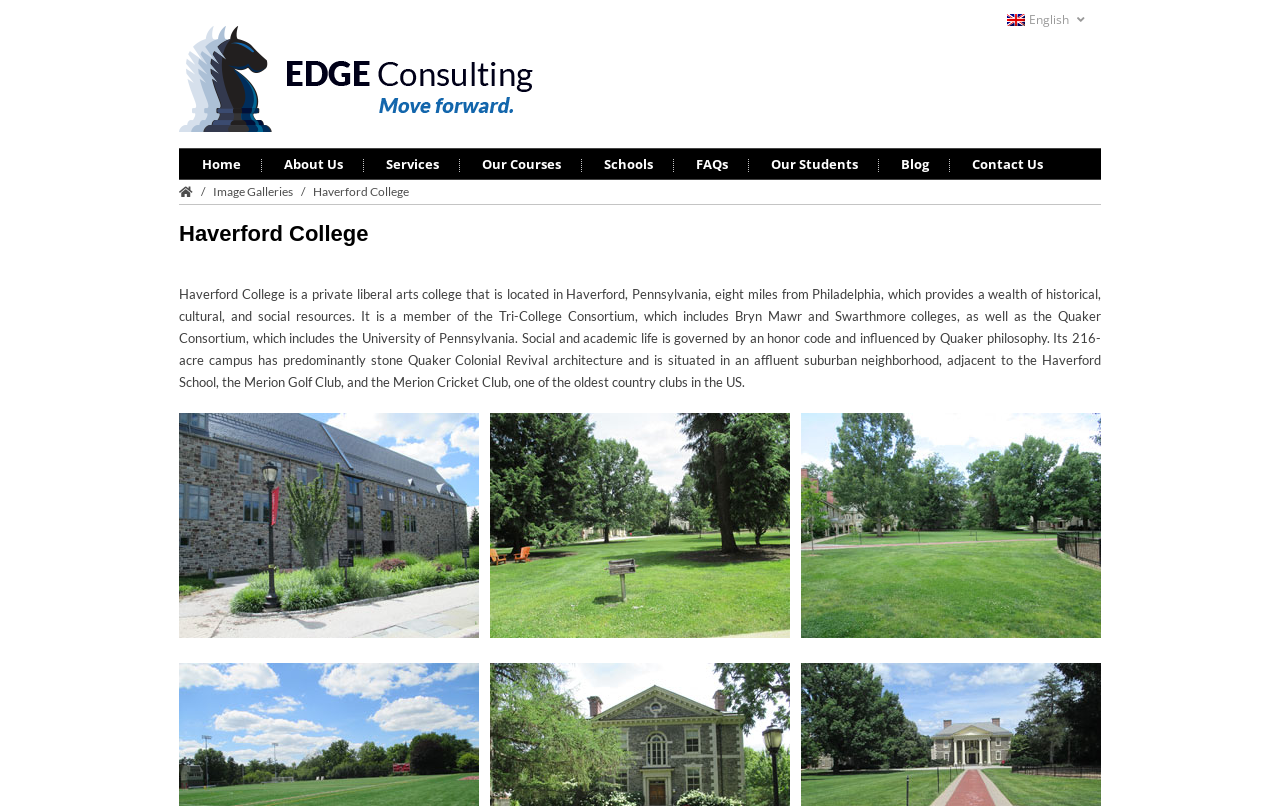Give a one-word or phrase response to the following question: What is the name of the golf club adjacent to Haverford College's campus?

Merion Golf Club